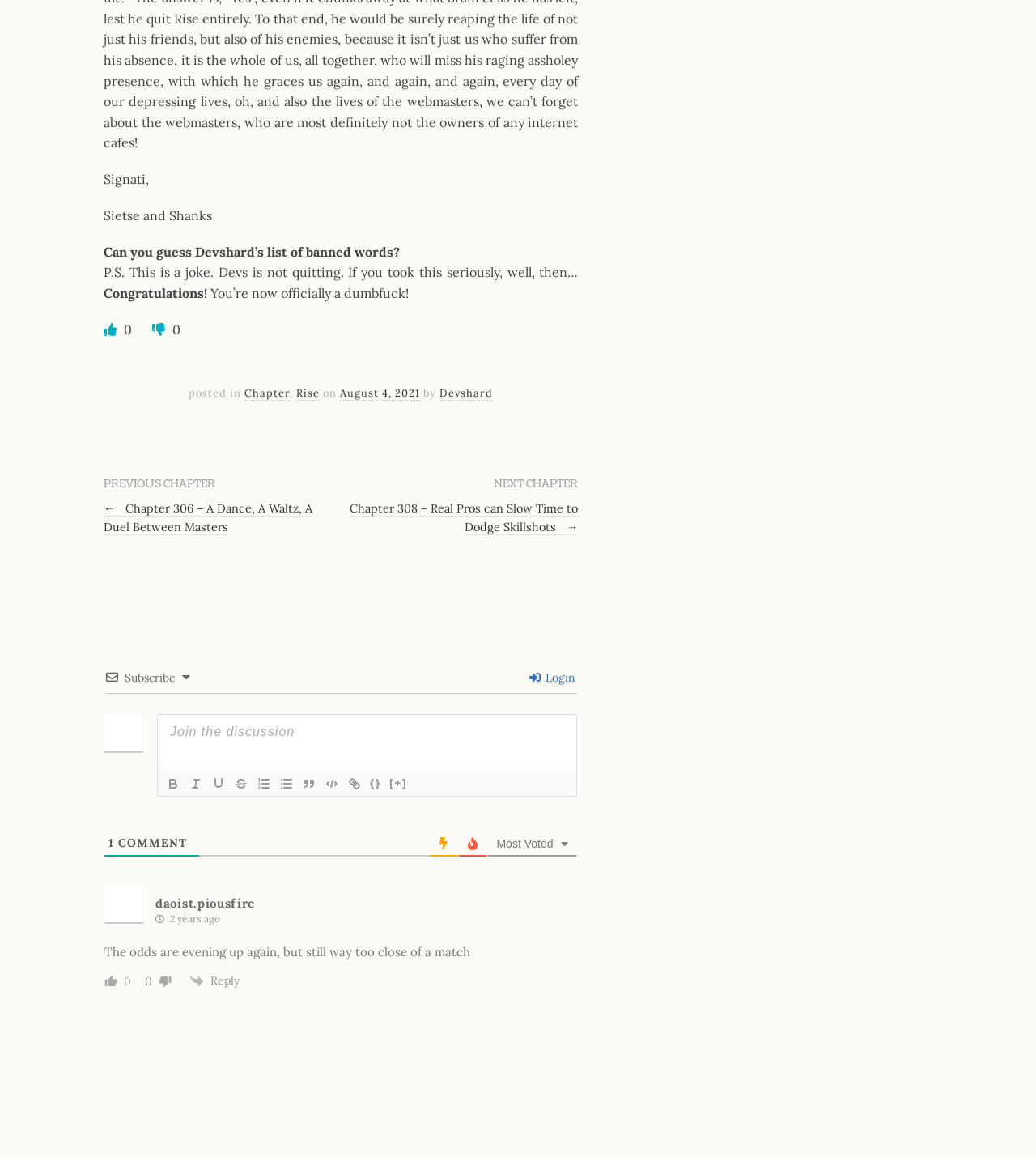What is the next chapter?
Based on the image, answer the question in a detailed manner.

I found the link 'Chapter 308 – Real Pros can Slow Time to Dodge Skillshots →', which suggests that Chapter 308 is the next chapter.